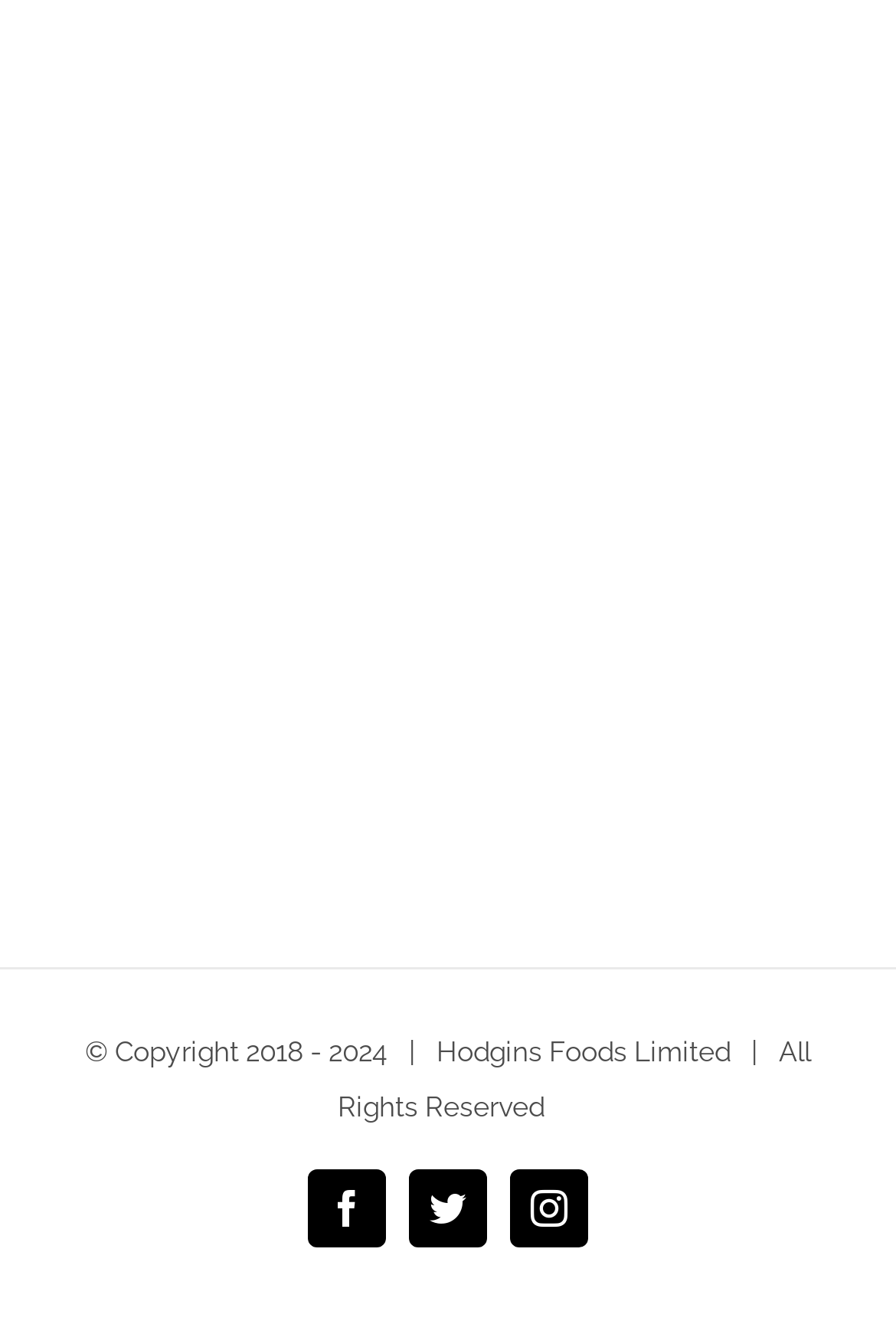What is the year of the latest copyright?
Refer to the image and give a detailed answer to the question.

The copyright section at the bottom of the webpage mentions the years 2018 to 2024, indicating that the latest copyright year is 2024.